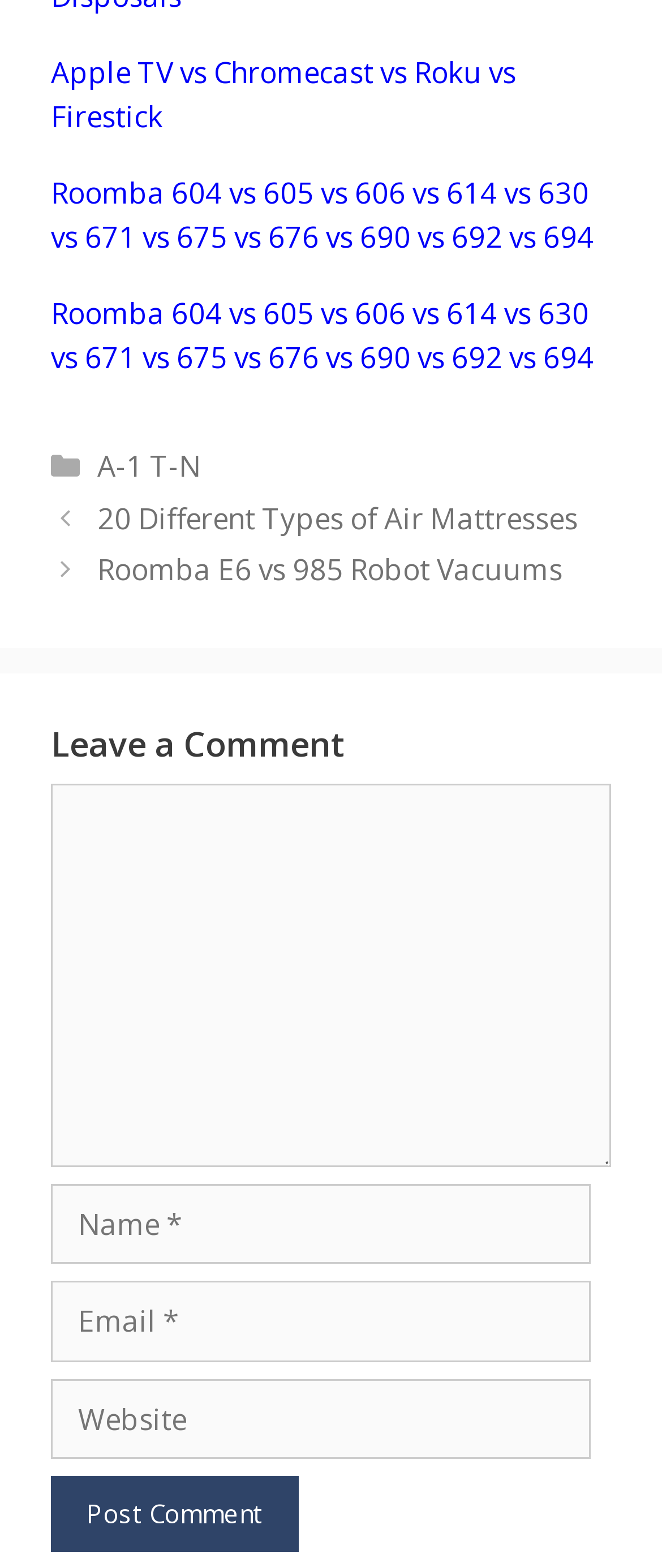Could you locate the bounding box coordinates for the section that should be clicked to accomplish this task: "Click the Post Comment button".

[0.077, 0.942, 0.451, 0.99]